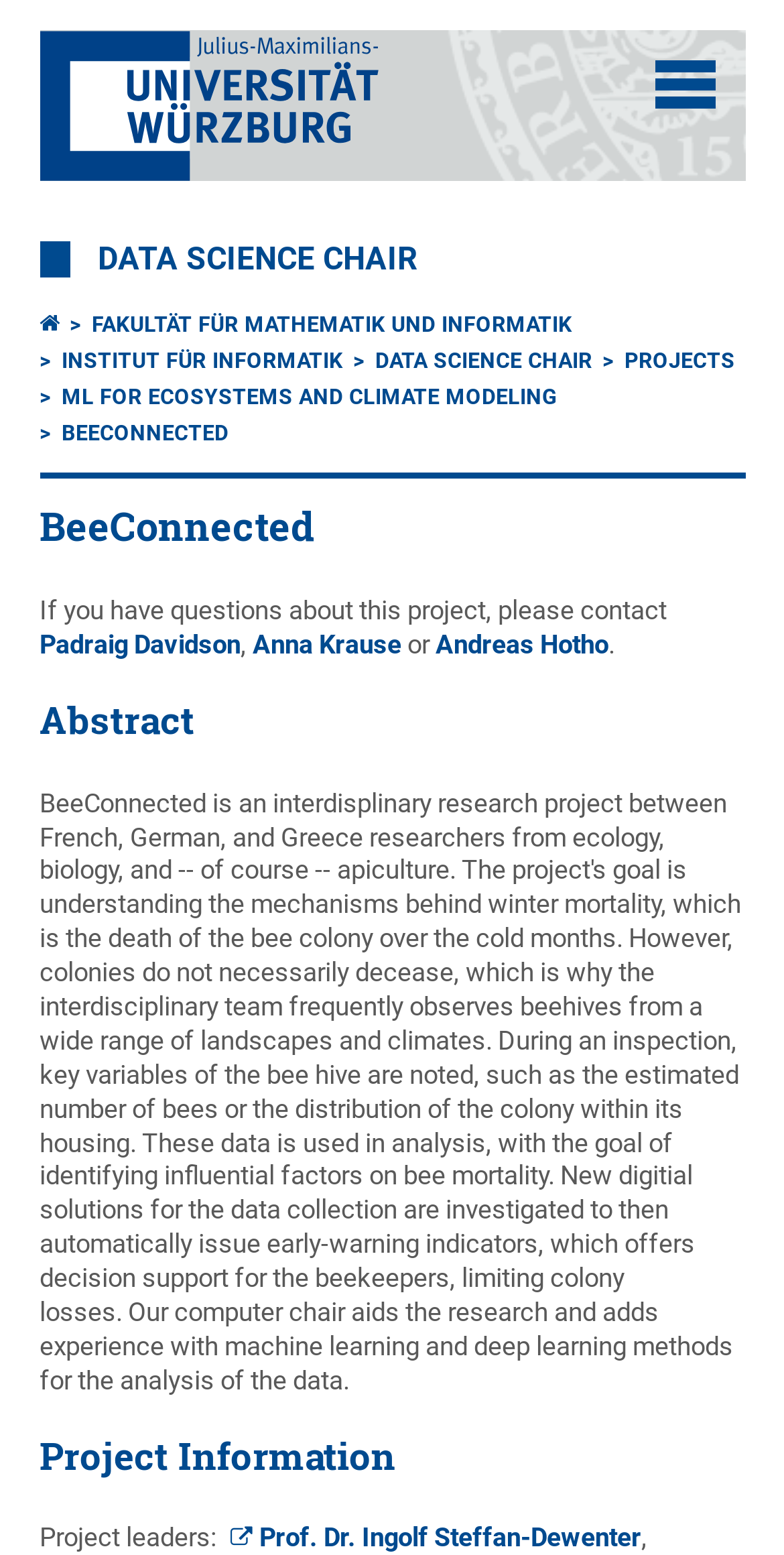Please identify the bounding box coordinates of the element I should click to complete this instruction: 'Contact Padraig Davidson'. The coordinates should be given as four float numbers between 0 and 1, like this: [left, top, right, bottom].

[0.05, 0.405, 0.306, 0.424]